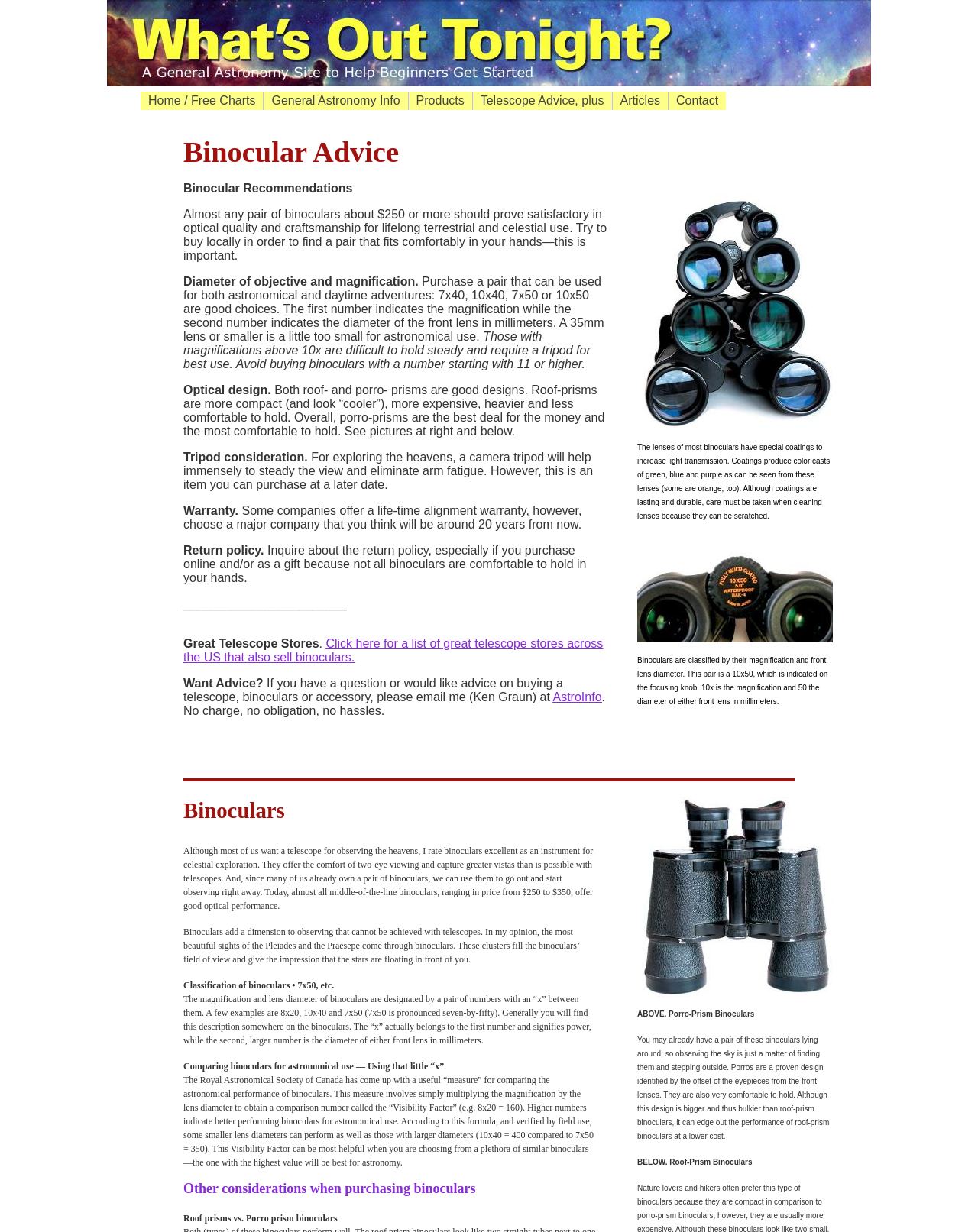What is the classification of binoculars based on?
Please provide a detailed answer to the question.

According to the webpage, binoculars are classified by their magnification and front-lens diameter, as indicated on the focusing knob, such as 10x50.